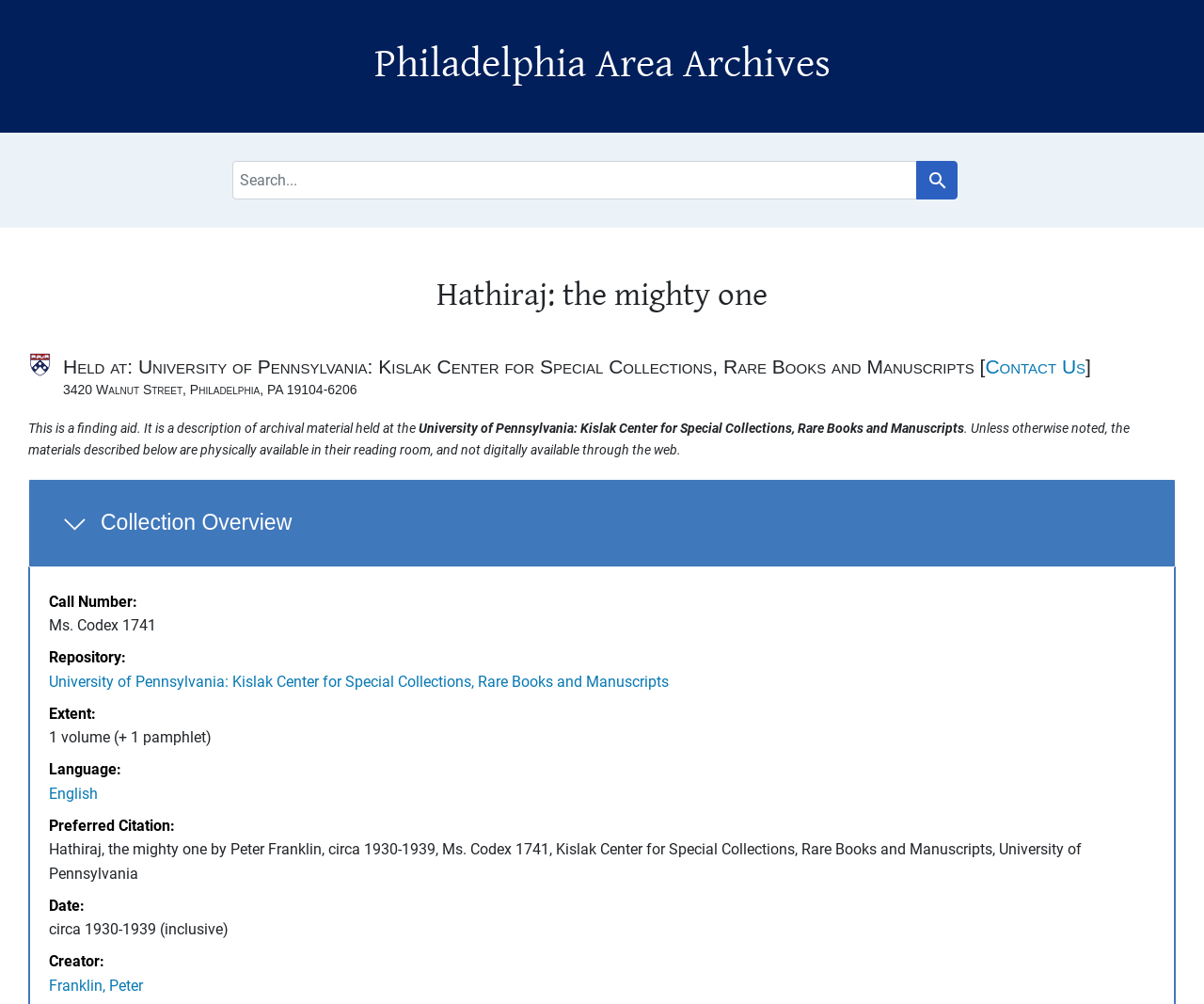Please identify the bounding box coordinates of the element's region that I should click in order to complete the following instruction: "Contact Us". The bounding box coordinates consist of four float numbers between 0 and 1, i.e., [left, top, right, bottom].

[0.818, 0.354, 0.902, 0.376]